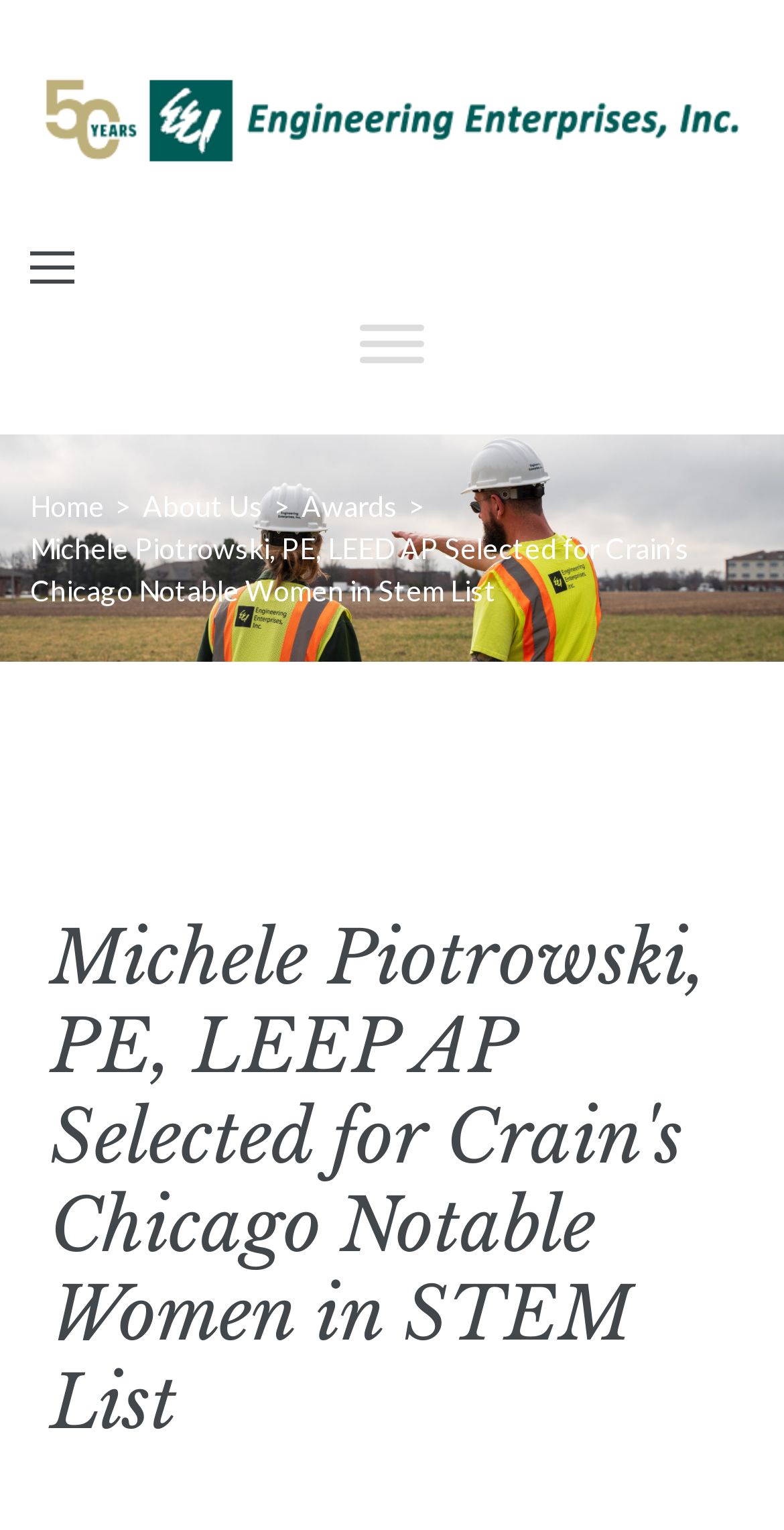Using the image as a reference, answer the following question in as much detail as possible:
How many menu items are visible?

I counted the number of link elements with text 'Home', 'About Us', and 'Awards', and also the '>' static text element, which suggests that there are 4 menu items visible.